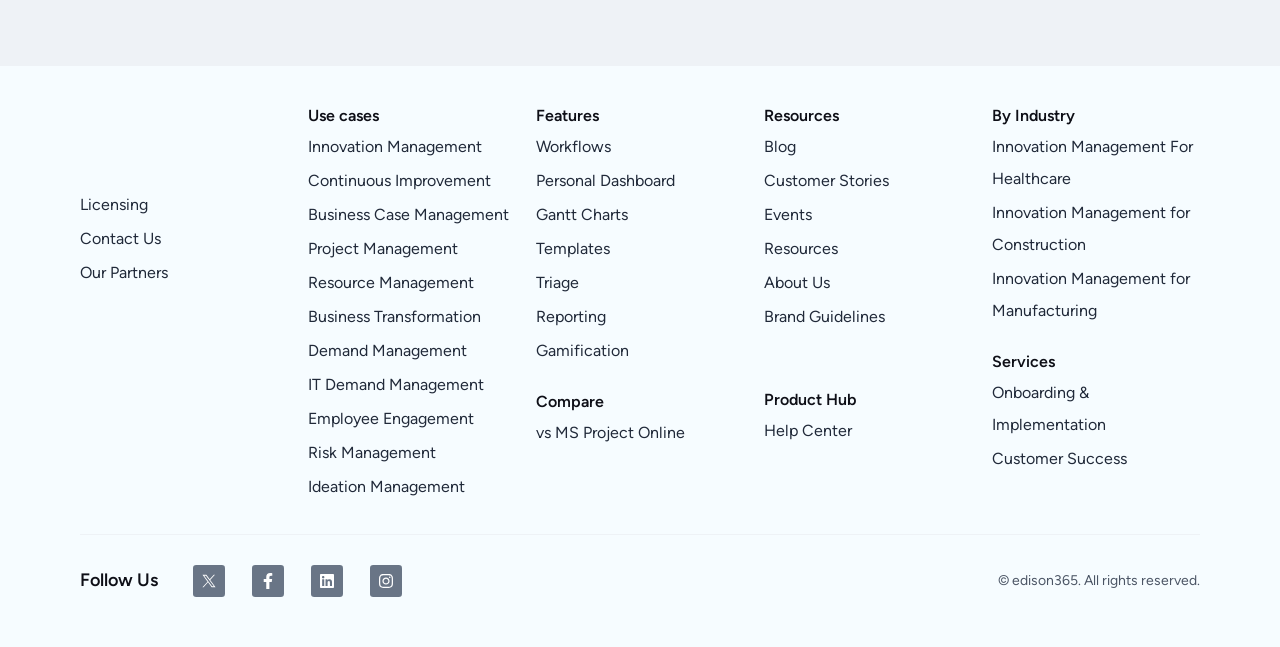Determine the bounding box coordinates for the region that must be clicked to execute the following instruction: "donate".

None